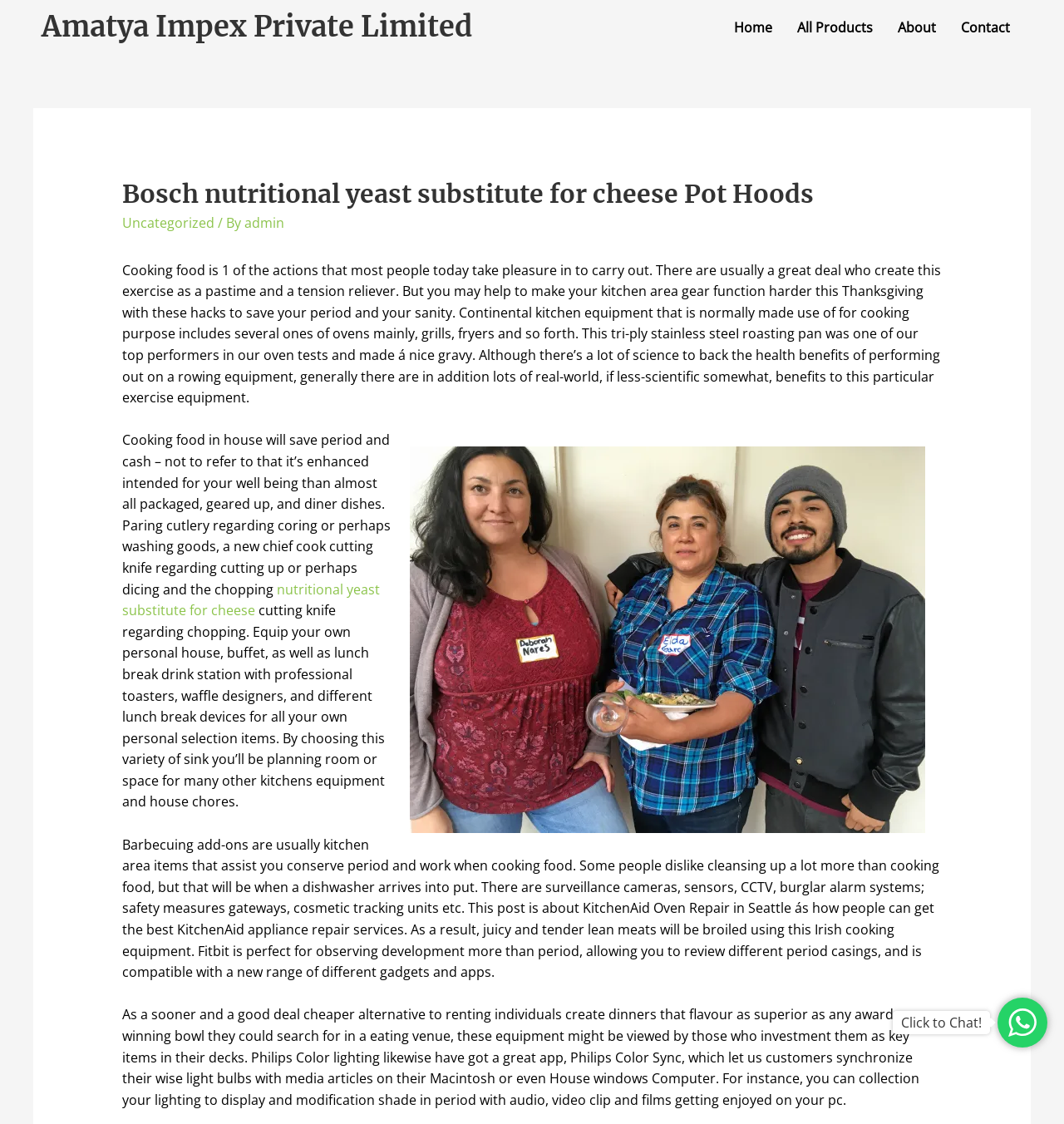What is the purpose of the 'Click to Chat!' button?
Based on the image, answer the question with as much detail as possible.

The 'Click to Chat!' button is likely a call-to-action button that allows users to initiate a chat with the company or a customer support representative, as indicated by its text and position on the webpage.